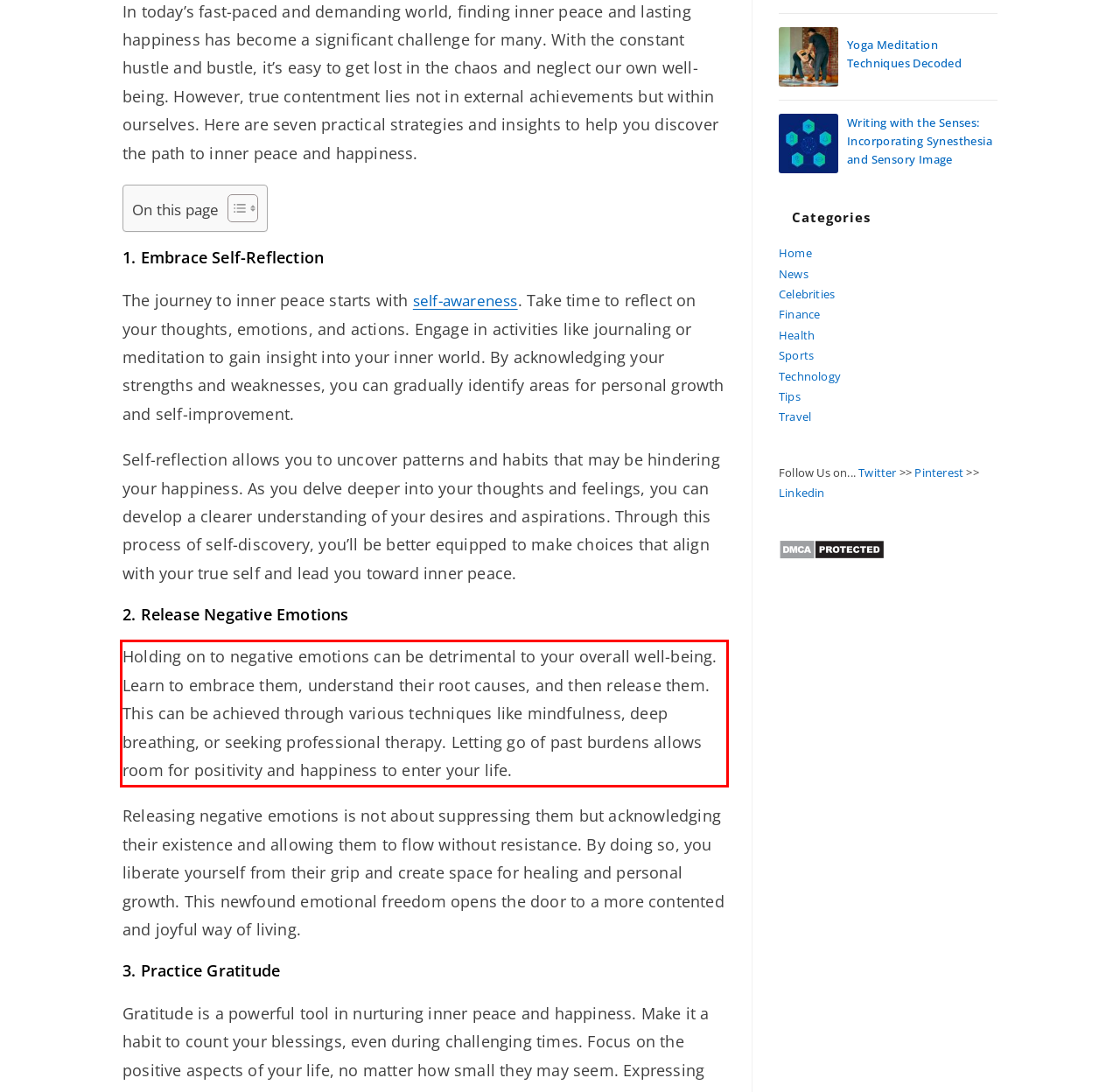You are presented with a webpage screenshot featuring a red bounding box. Perform OCR on the text inside the red bounding box and extract the content.

Holding on to negative emotions can be detrimental to your overall well-being. Learn to embrace them, understand their root causes, and then release them. This can be achieved through various techniques like mindfulness, deep breathing, or seeking professional therapy. Letting go of past burdens allows room for positivity and happiness to enter your life.